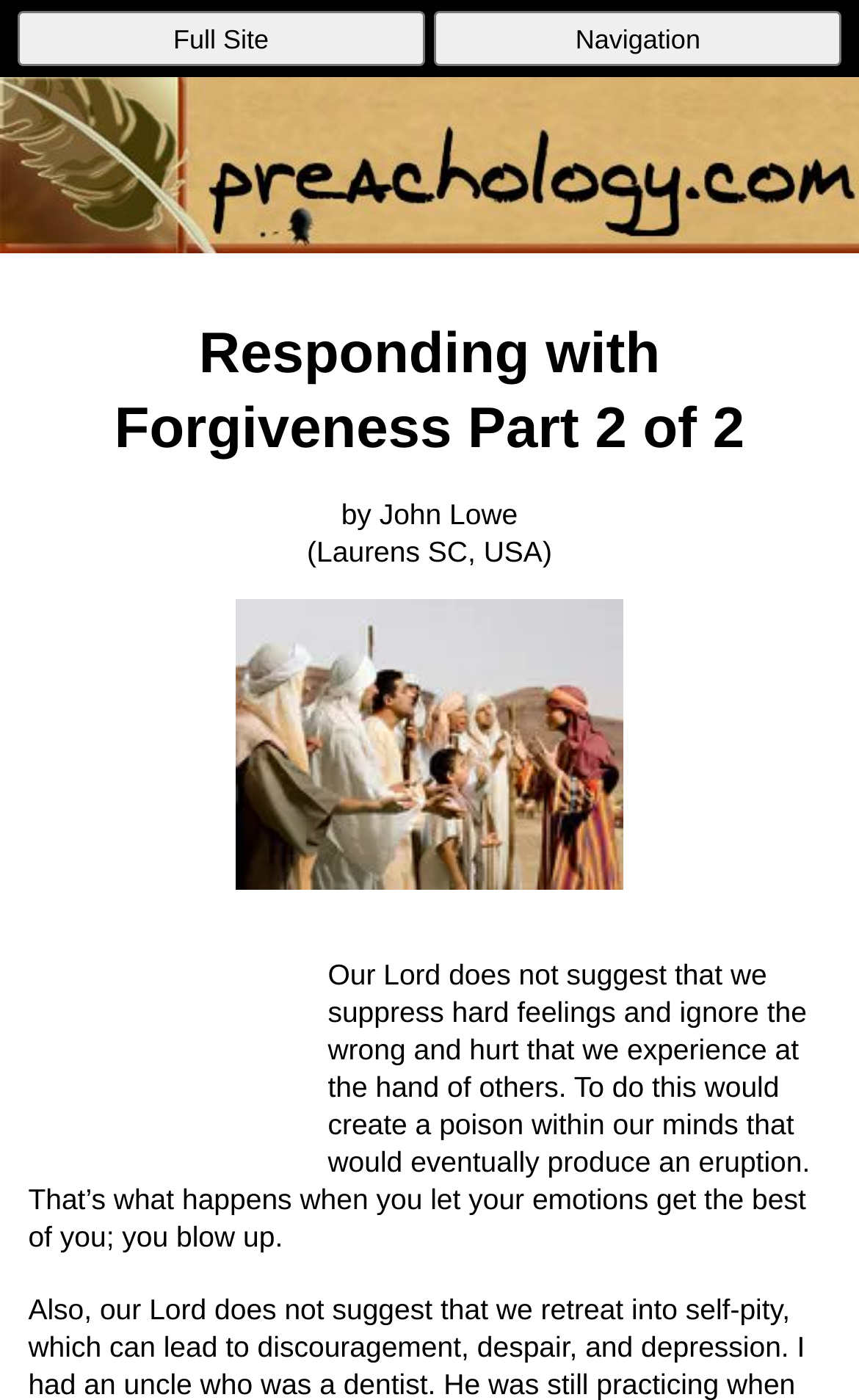Extract the primary heading text from the webpage.

Responding with Forgiveness Part 2 of 2